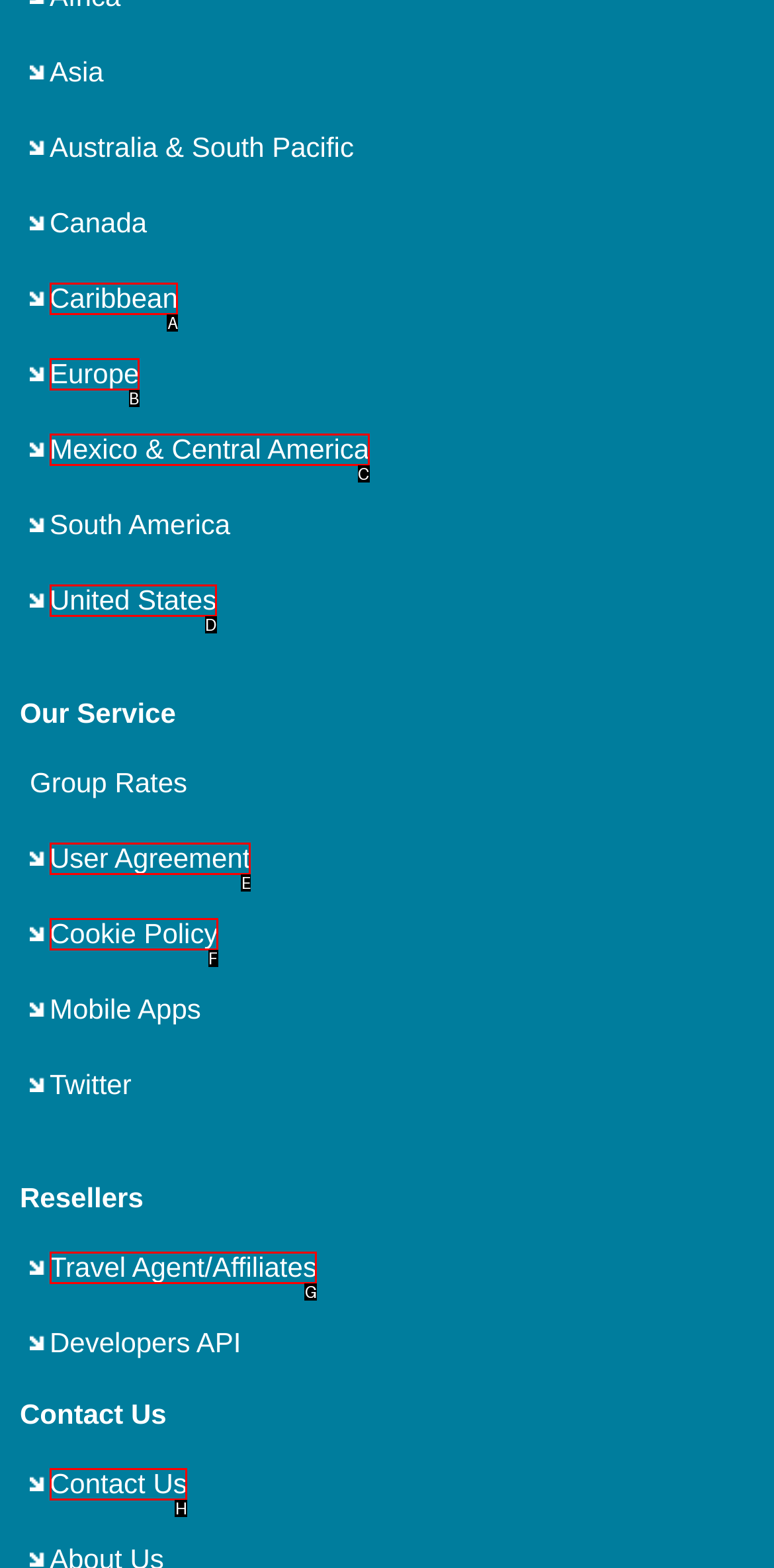From the choices given, find the HTML element that matches this description: Caribbean. Answer with the letter of the selected option directly.

A